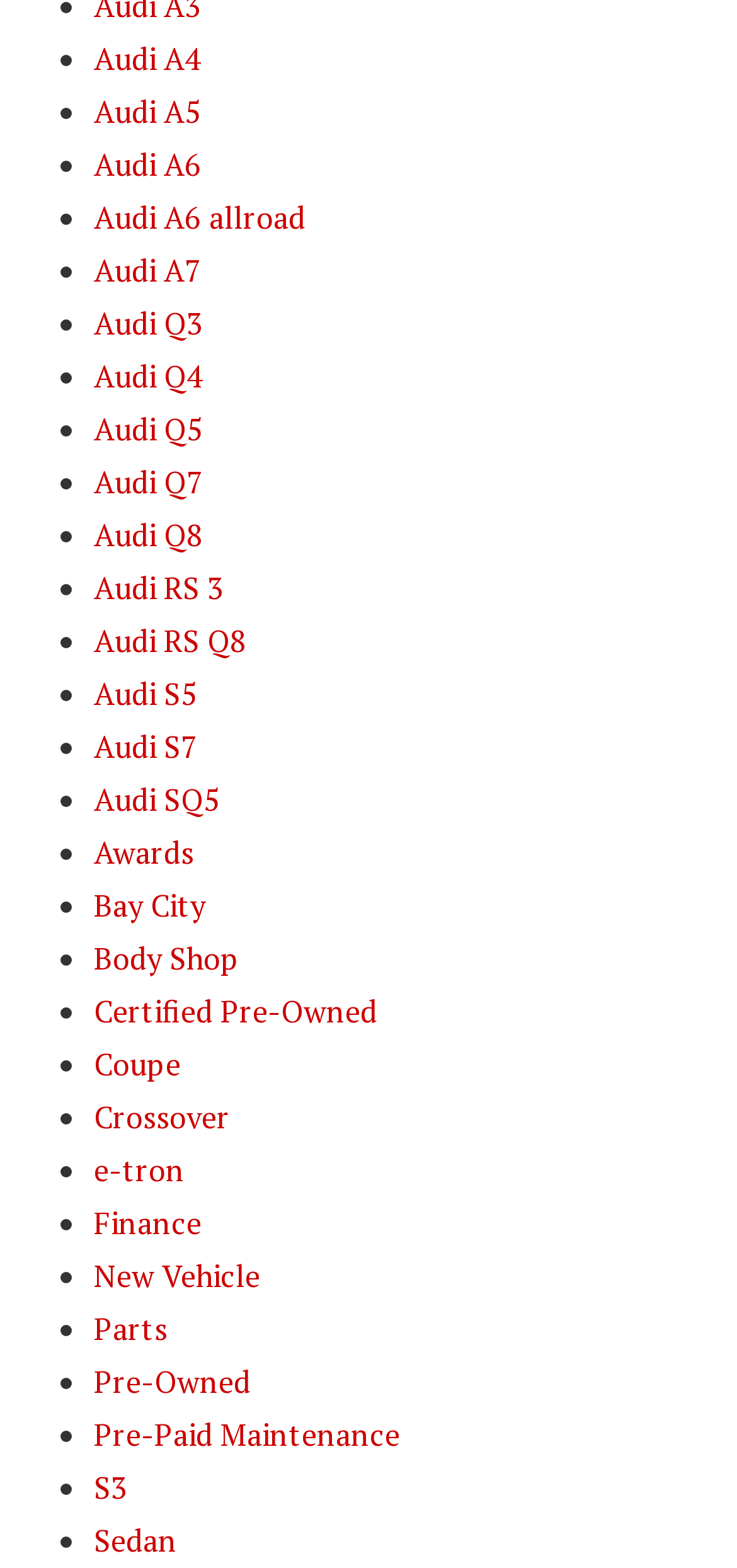Identify the bounding box coordinates of the section that should be clicked to achieve the task described: "View Audi Q5 details".

[0.128, 0.26, 0.276, 0.287]